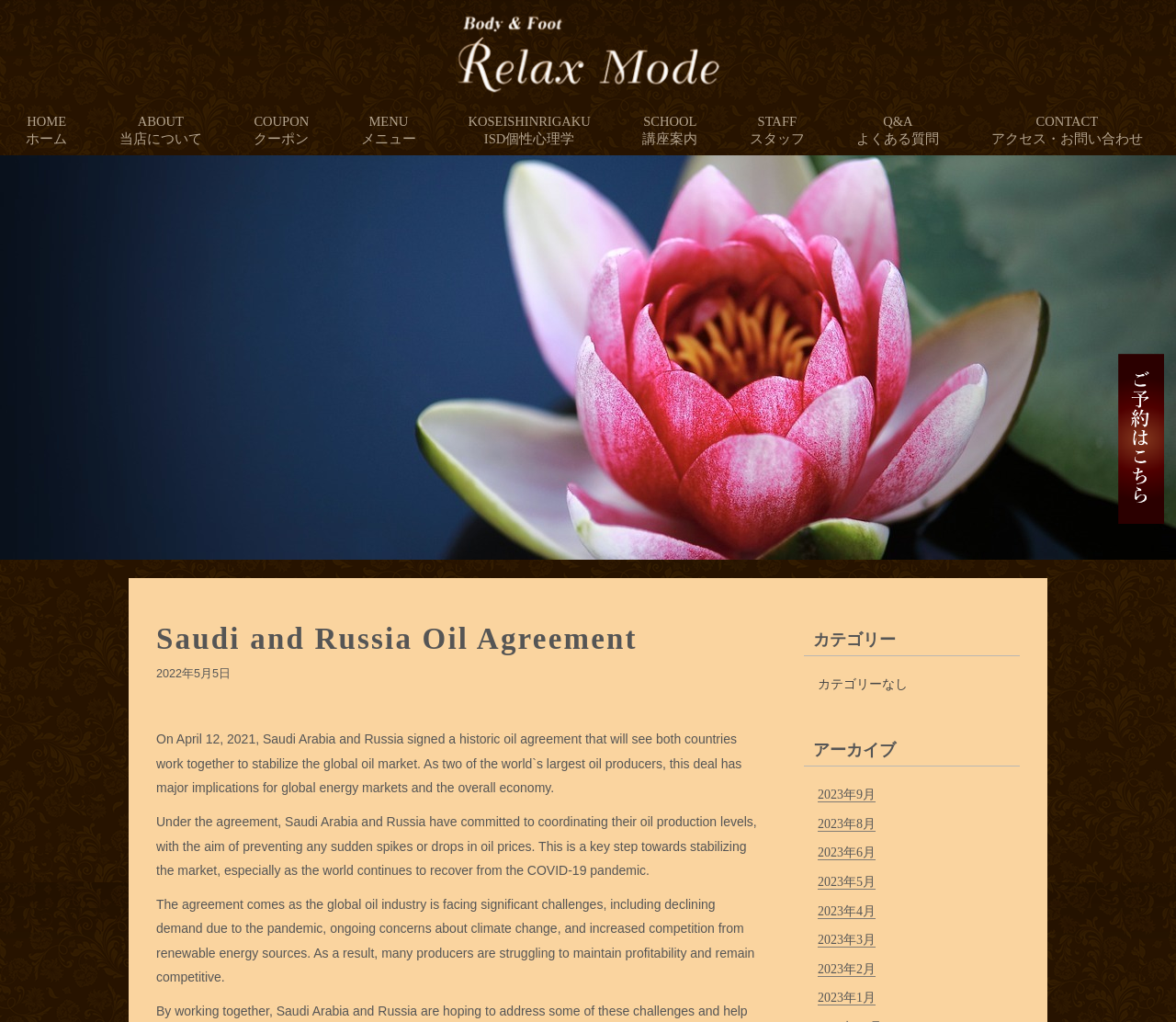Highlight the bounding box coordinates of the element that should be clicked to carry out the following instruction: "View ABOUT 当店について". The coordinates must be given as four float numbers ranging from 0 to 1, i.e., [left, top, right, bottom].

[0.095, 0.103, 0.178, 0.152]